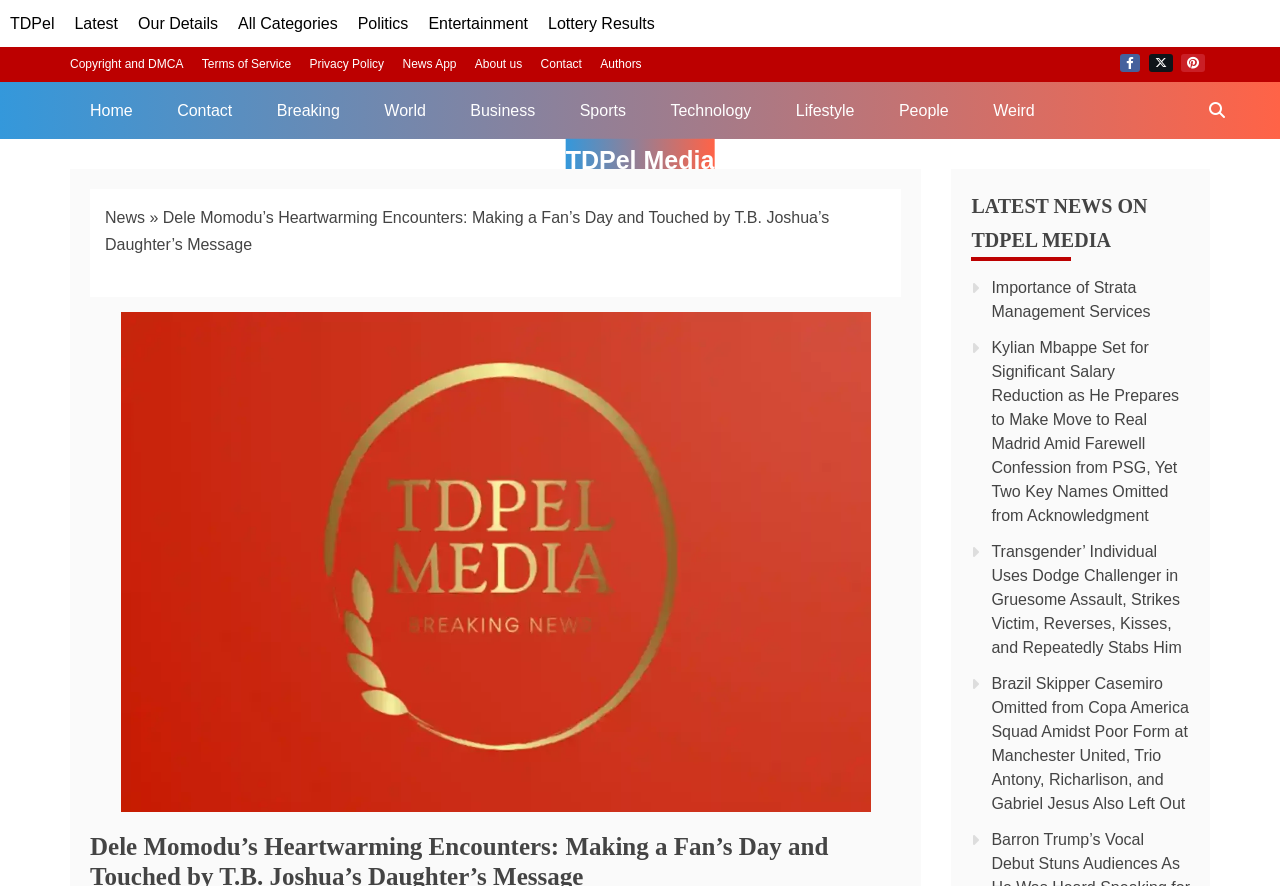Please answer the following query using a single word or phrase: 
What is the name of the news app?

News App